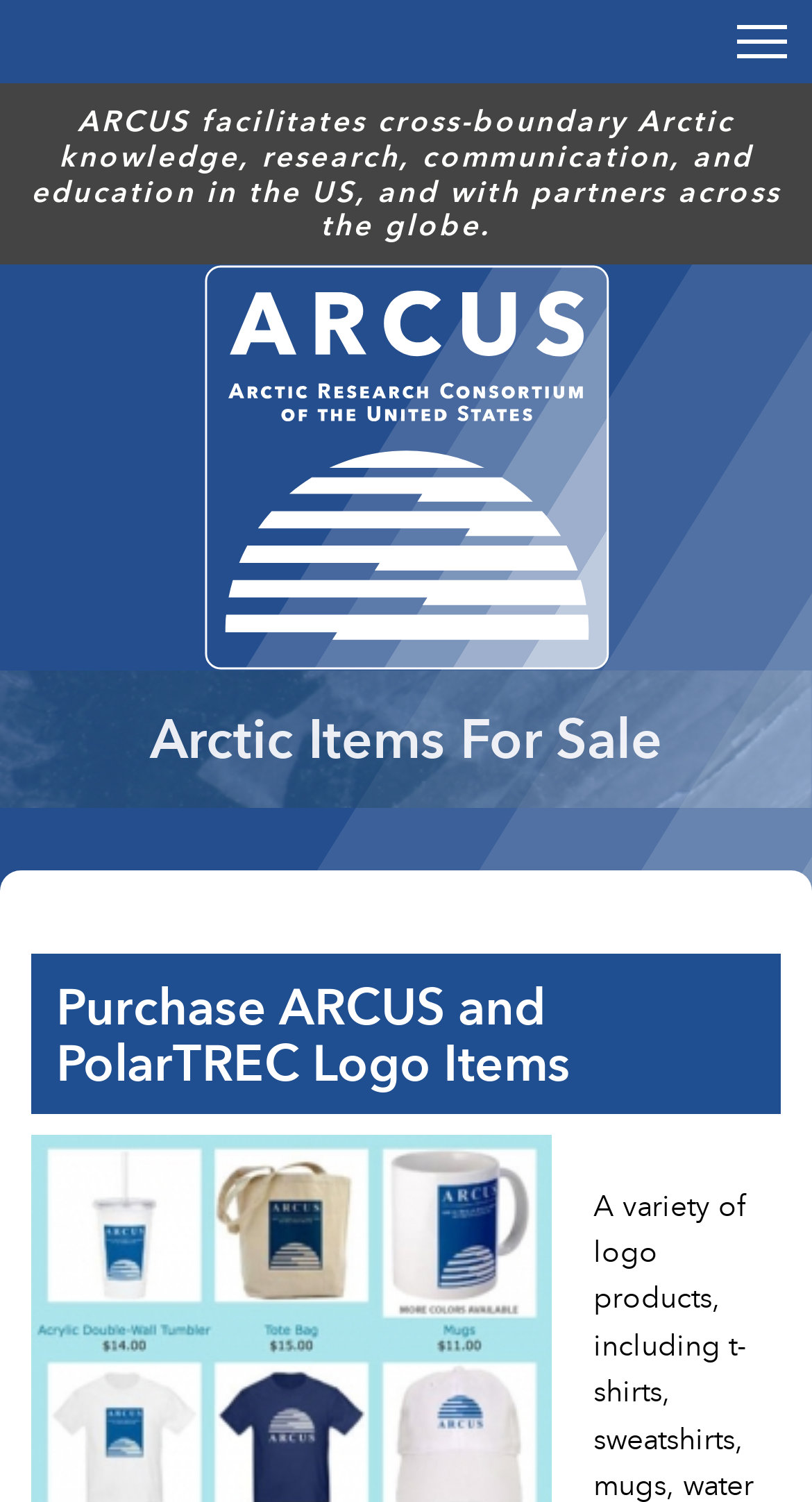Find the headline of the webpage and generate its text content.

Arctic Items For Sale